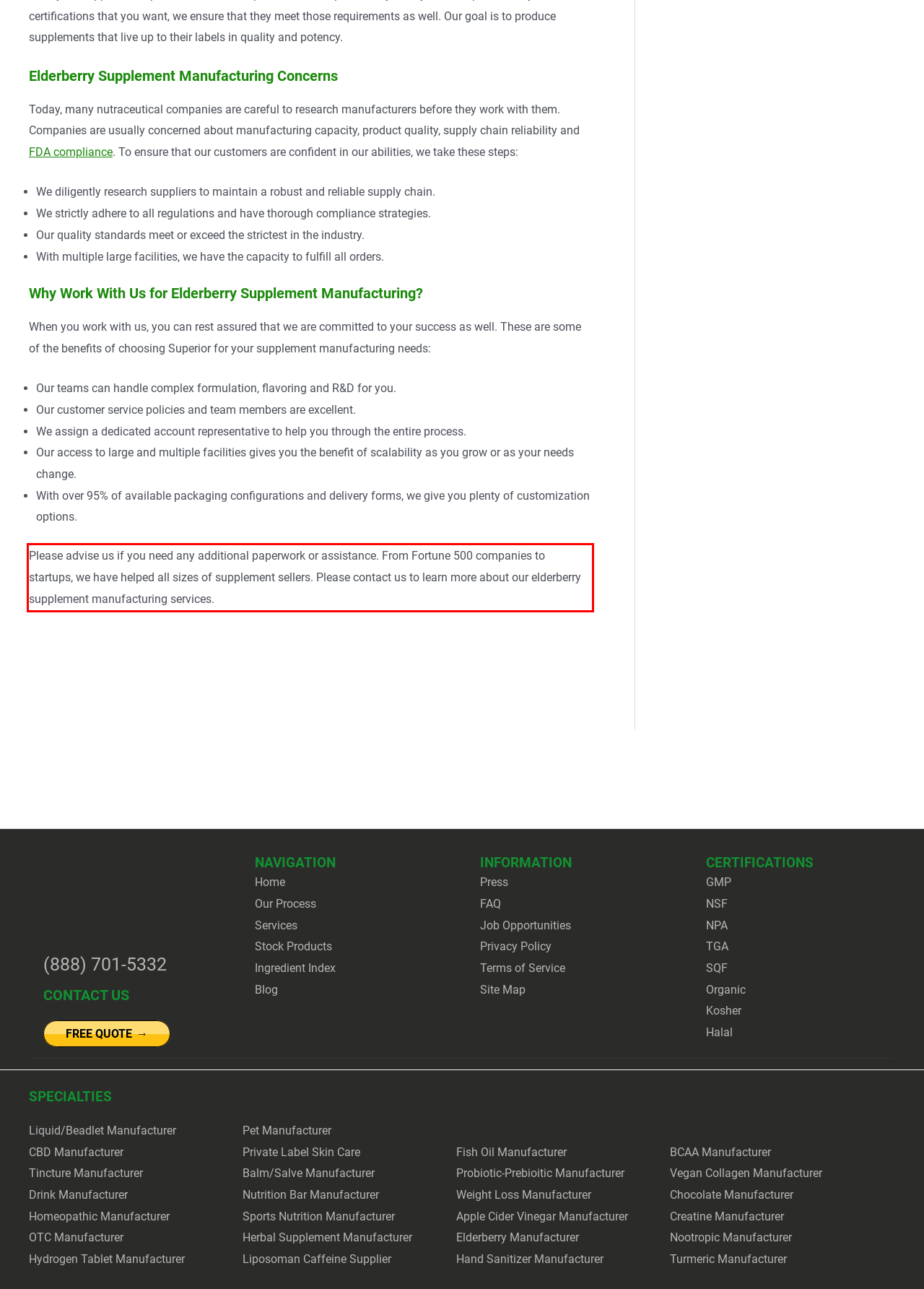Review the screenshot of the webpage and recognize the text inside the red rectangle bounding box. Provide the extracted text content.

Please advise us if you need any additional paperwork or assistance. From Fortune 500 companies to startups, we have helped all sizes of supplement sellers. Please contact us to learn more about our elderberry supplement manufacturing services.